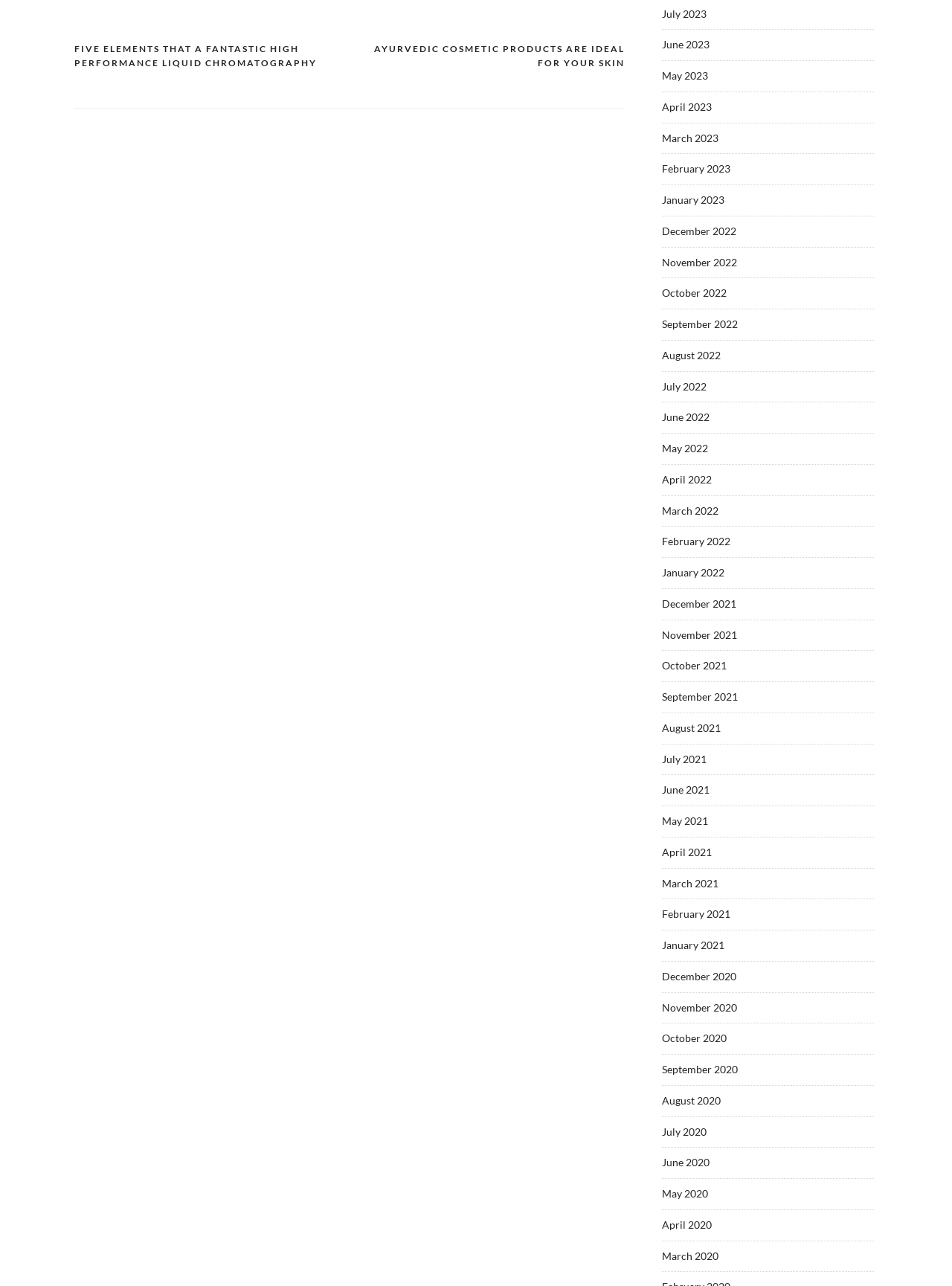Please specify the coordinates of the bounding box for the element that should be clicked to carry out this instruction: "Browse posts from January 2022". The coordinates must be four float numbers between 0 and 1, formatted as [left, top, right, bottom].

[0.695, 0.44, 0.761, 0.45]